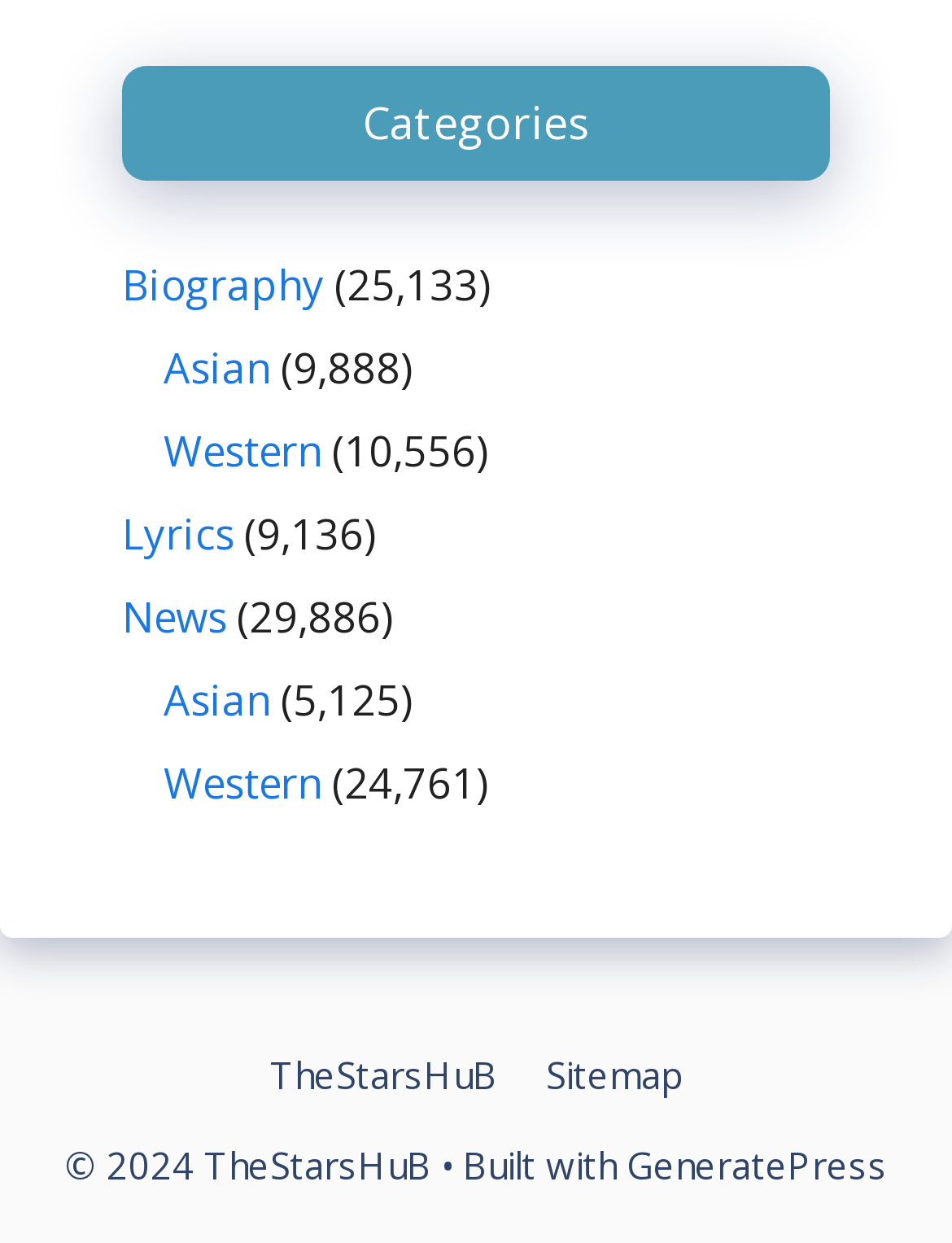What is the main category of the webpage?
Provide a short answer using one word or a brief phrase based on the image.

Categories